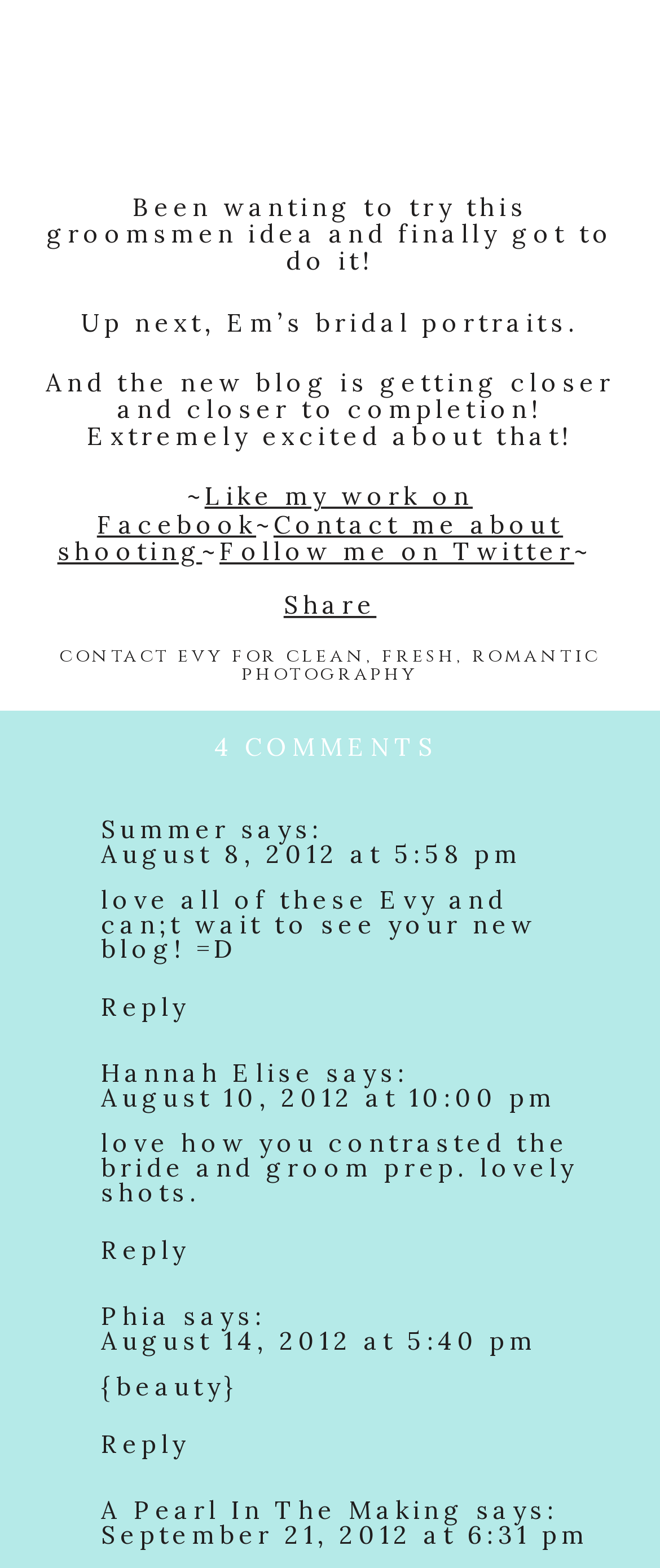Determine the bounding box coordinates of the element's region needed to click to follow the instruction: "Like my work on Facebook". Provide these coordinates as four float numbers between 0 and 1, formatted as [left, top, right, bottom].

[0.147, 0.306, 0.716, 0.344]